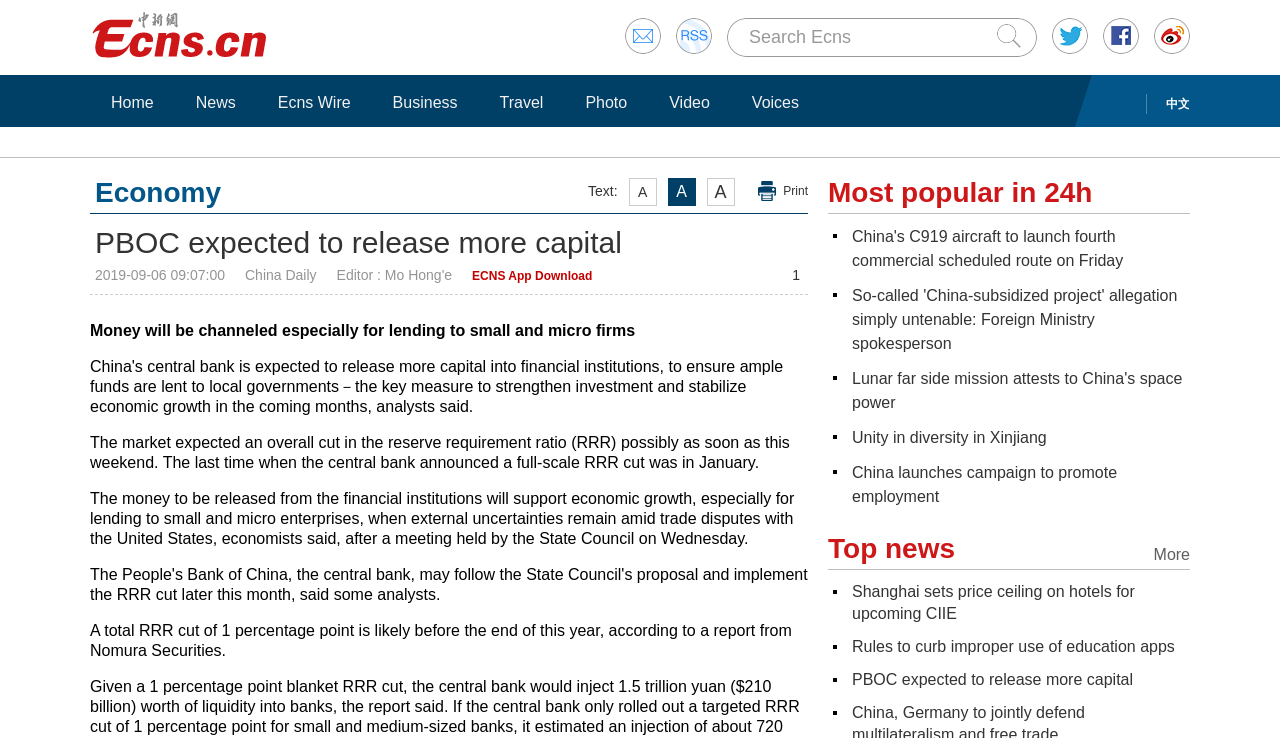Please mark the bounding box coordinates of the area that should be clicked to carry out the instruction: "Check Most popular in 24h".

[0.647, 0.241, 0.93, 0.29]